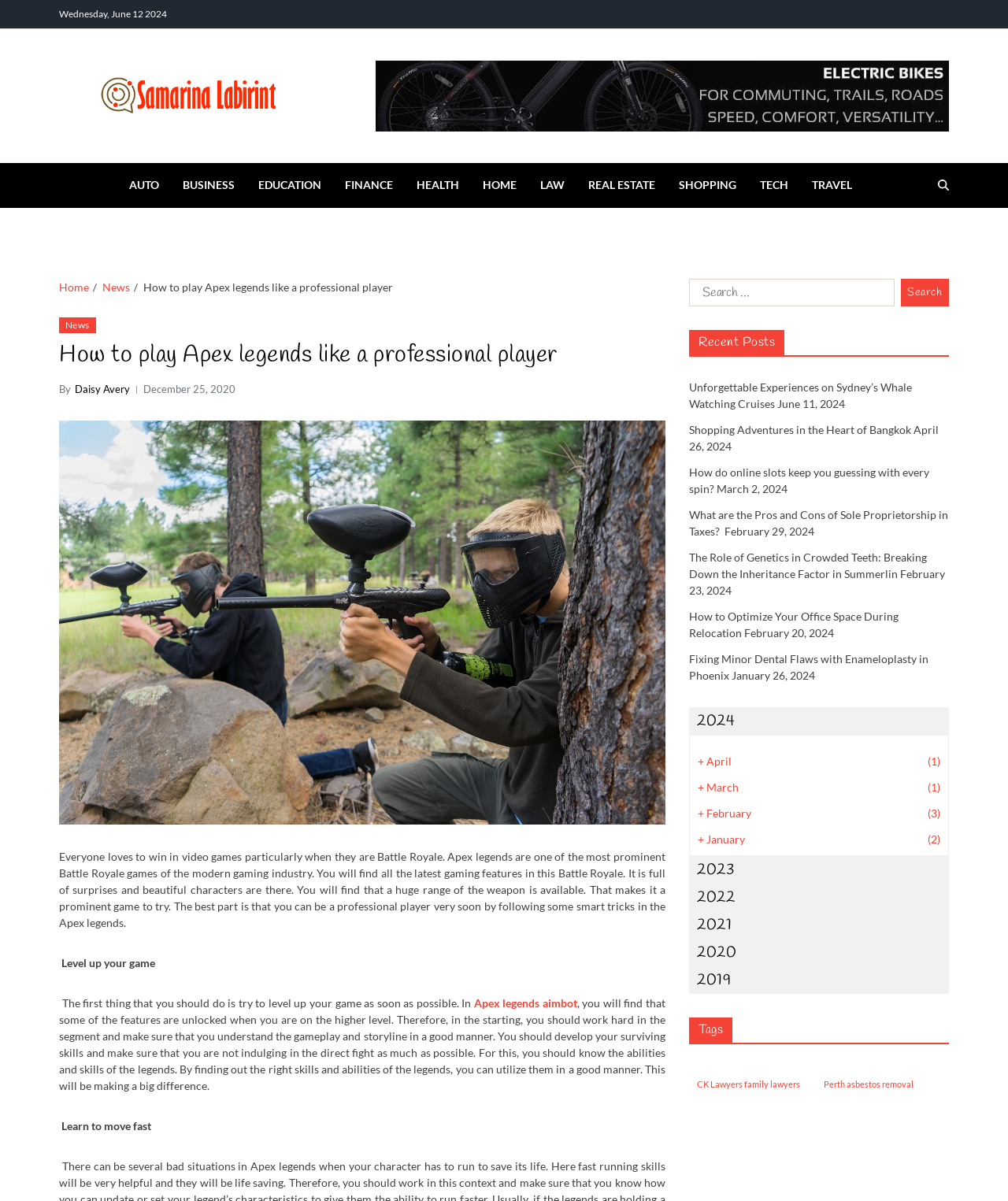Please identify the bounding box coordinates of the clickable region that I should interact with to perform the following instruction: "Search for something". The coordinates should be expressed as four float numbers between 0 and 1, i.e., [left, top, right, bottom].

[0.684, 0.232, 0.941, 0.26]